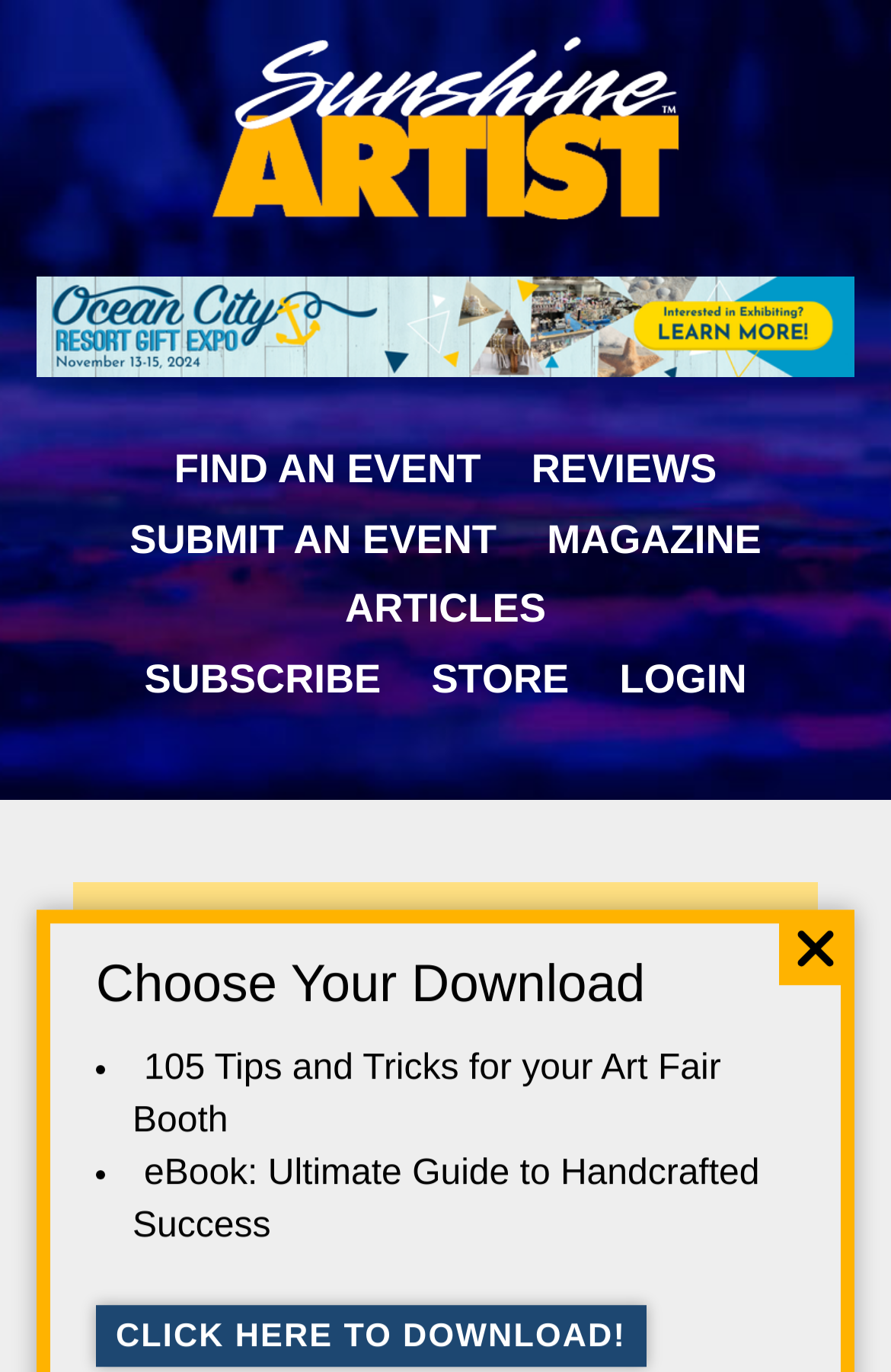Determine the coordinates of the bounding box for the clickable area needed to execute this instruction: "Go to FIND AN EVENT".

[0.196, 0.325, 0.54, 0.364]